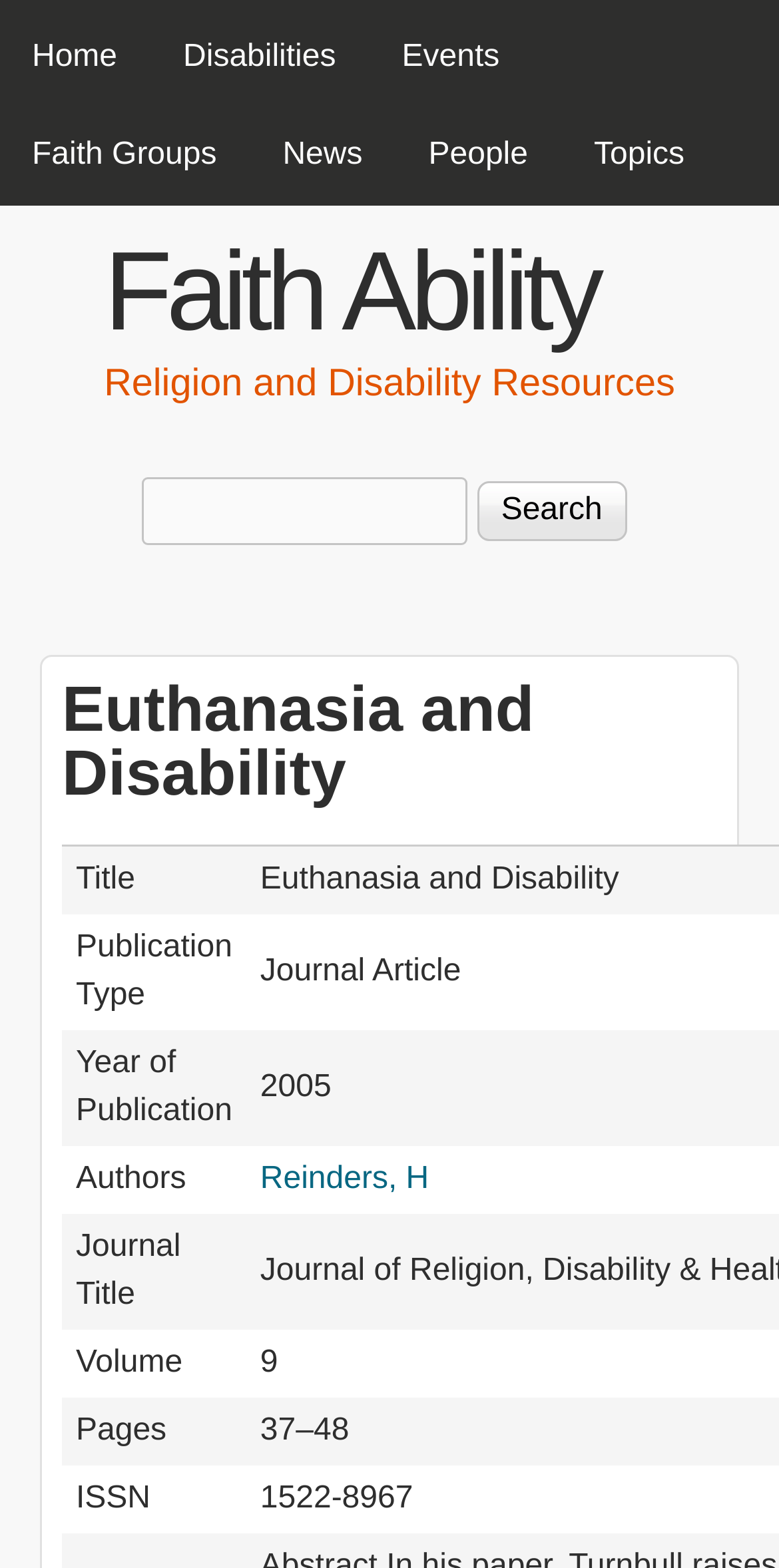What is the purpose of the search form?
Please use the visual content to give a single word or phrase answer.

To search